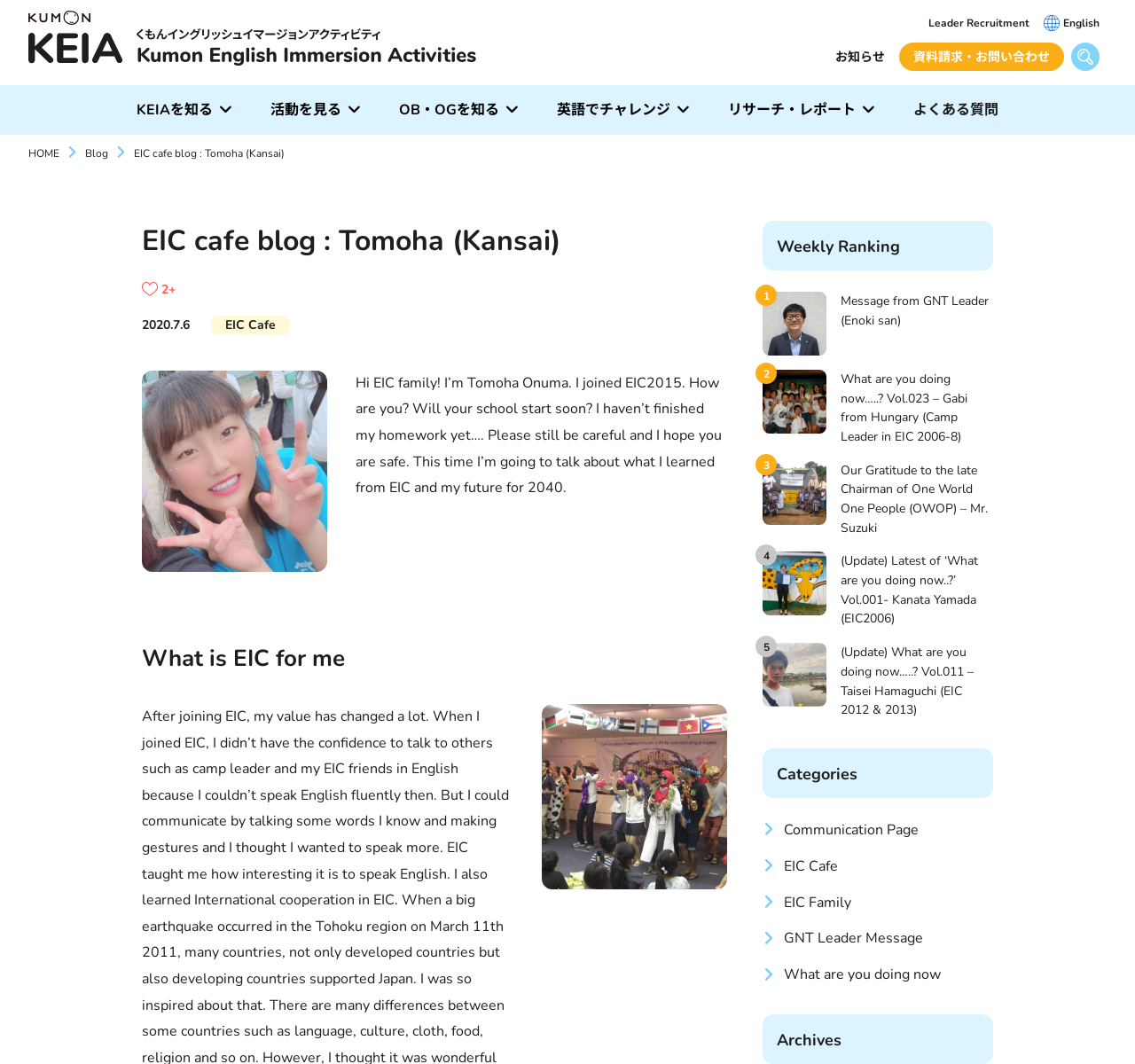Please reply to the following question with a single word or a short phrase:
What is the language of the blog post?

English